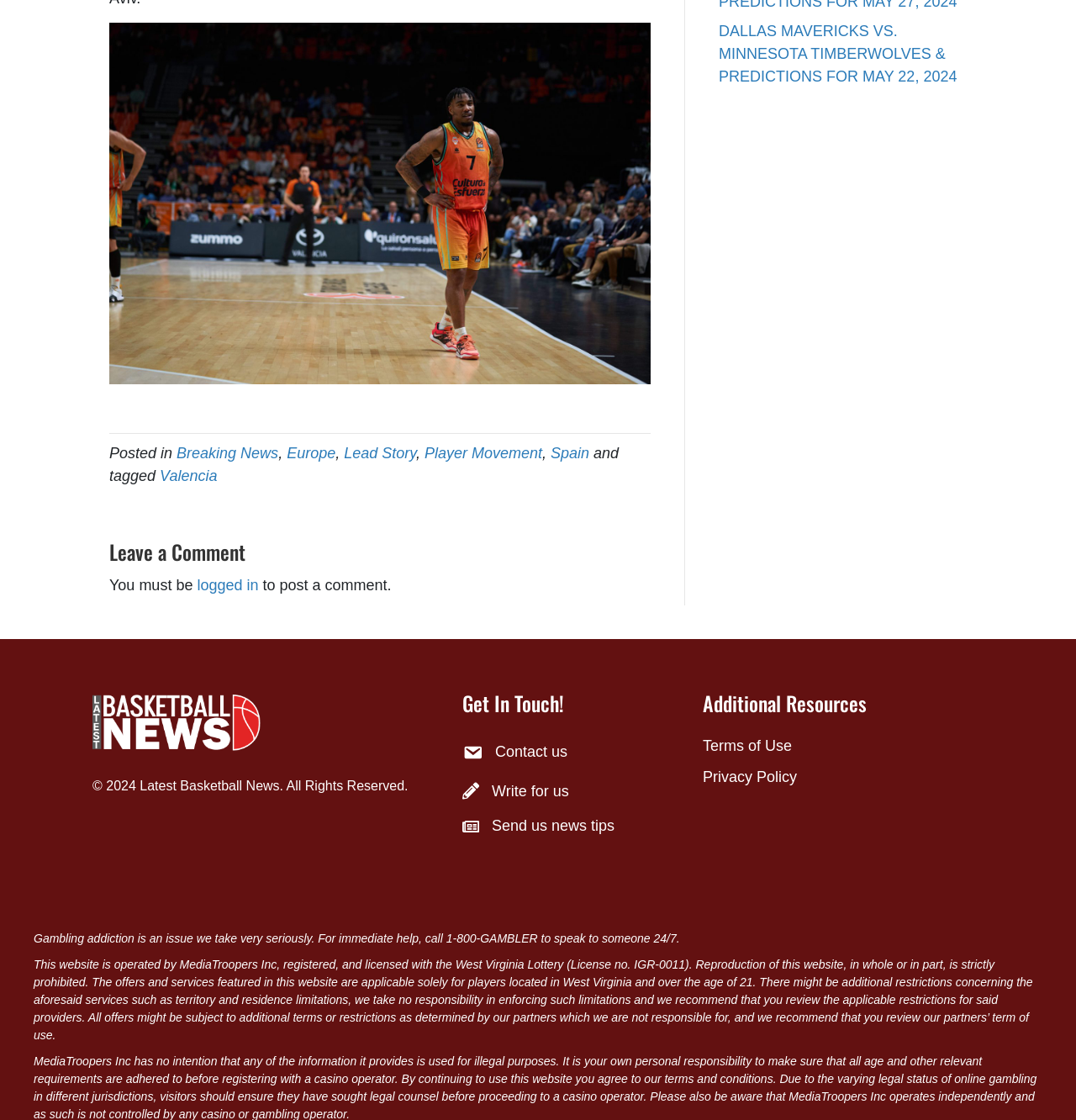Predict the bounding box coordinates for the UI element described as: "Terms of Use". The coordinates should be four float numbers between 0 and 1, presented as [left, top, right, bottom].

[0.653, 0.658, 0.736, 0.673]